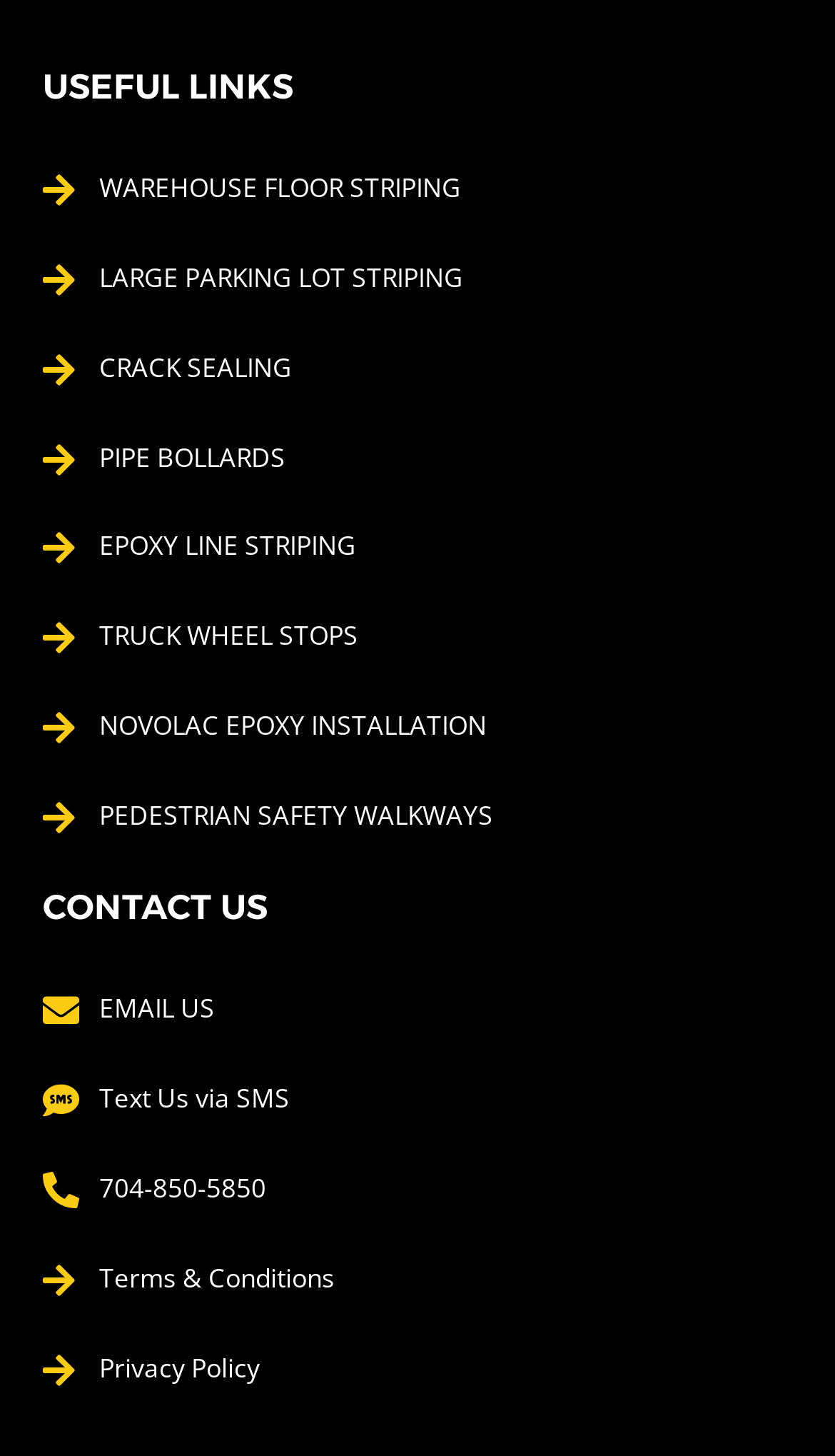Identify the bounding box of the UI component described as: "704-850-5850".

[0.051, 0.804, 0.949, 0.829]